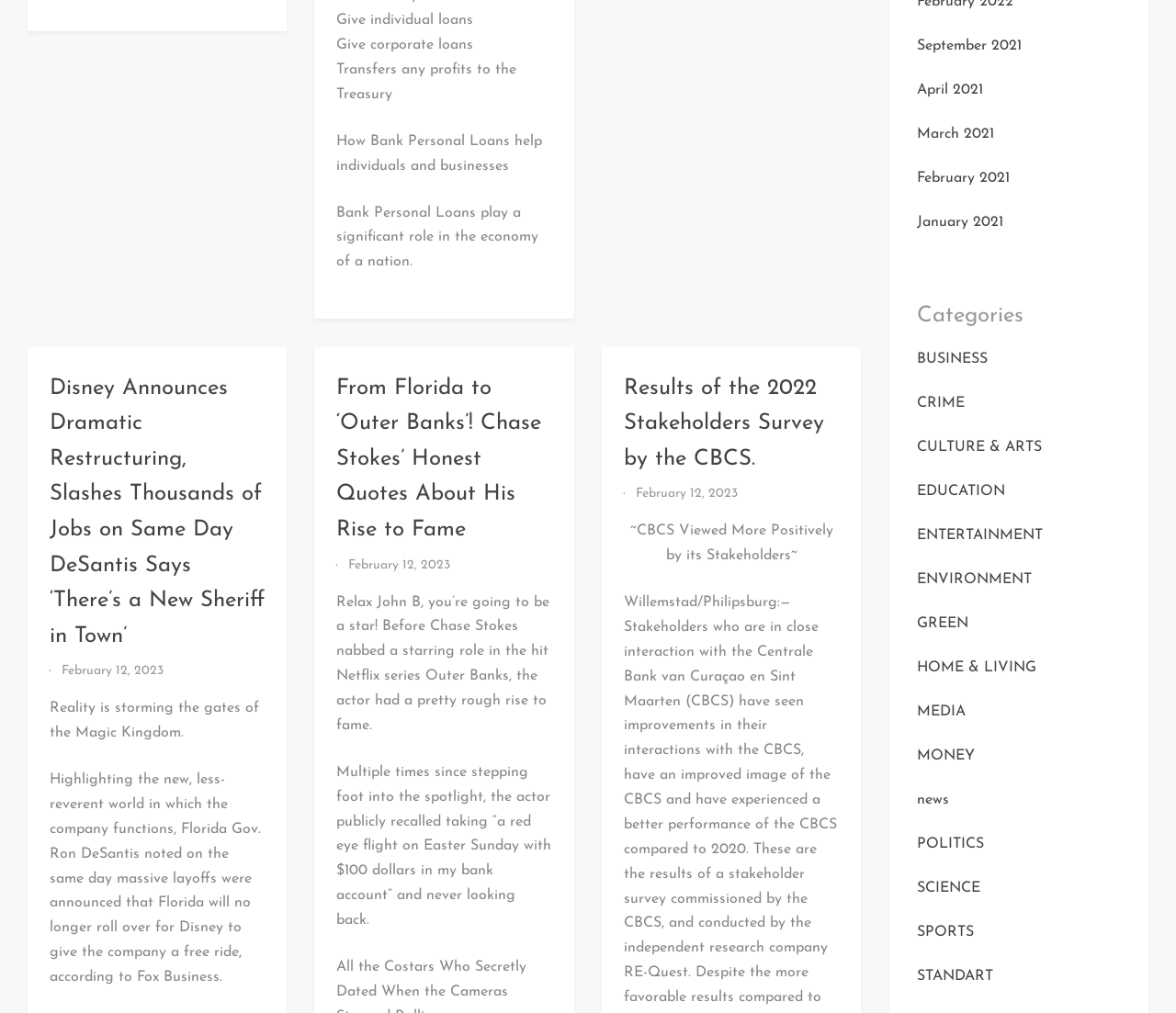Locate the bounding box coordinates of the clickable region to complete the following instruction: "Read news about Disney's restructuring."

[0.042, 0.372, 0.225, 0.639]